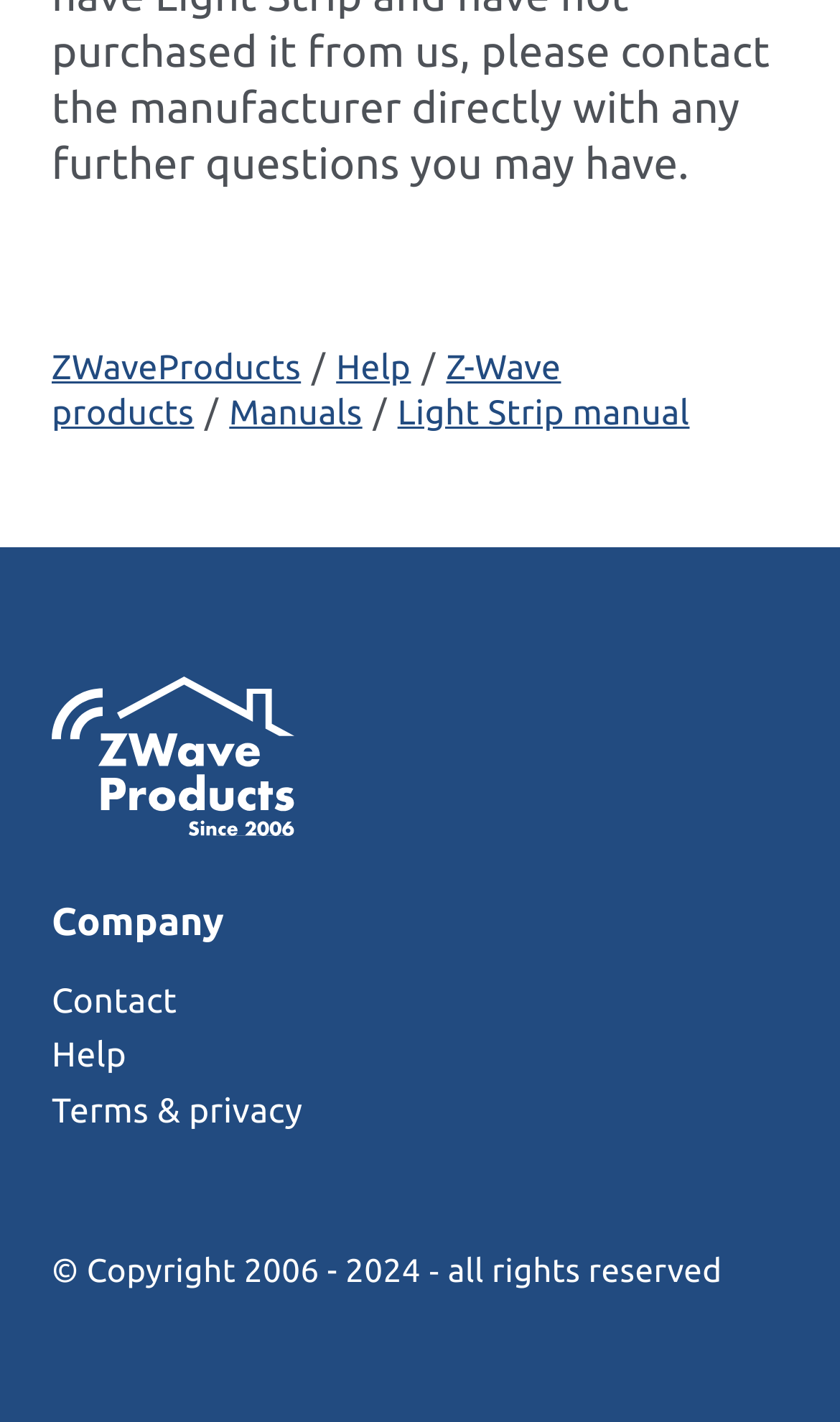What is the company section title?
Please look at the screenshot and answer using one word or phrase.

Company